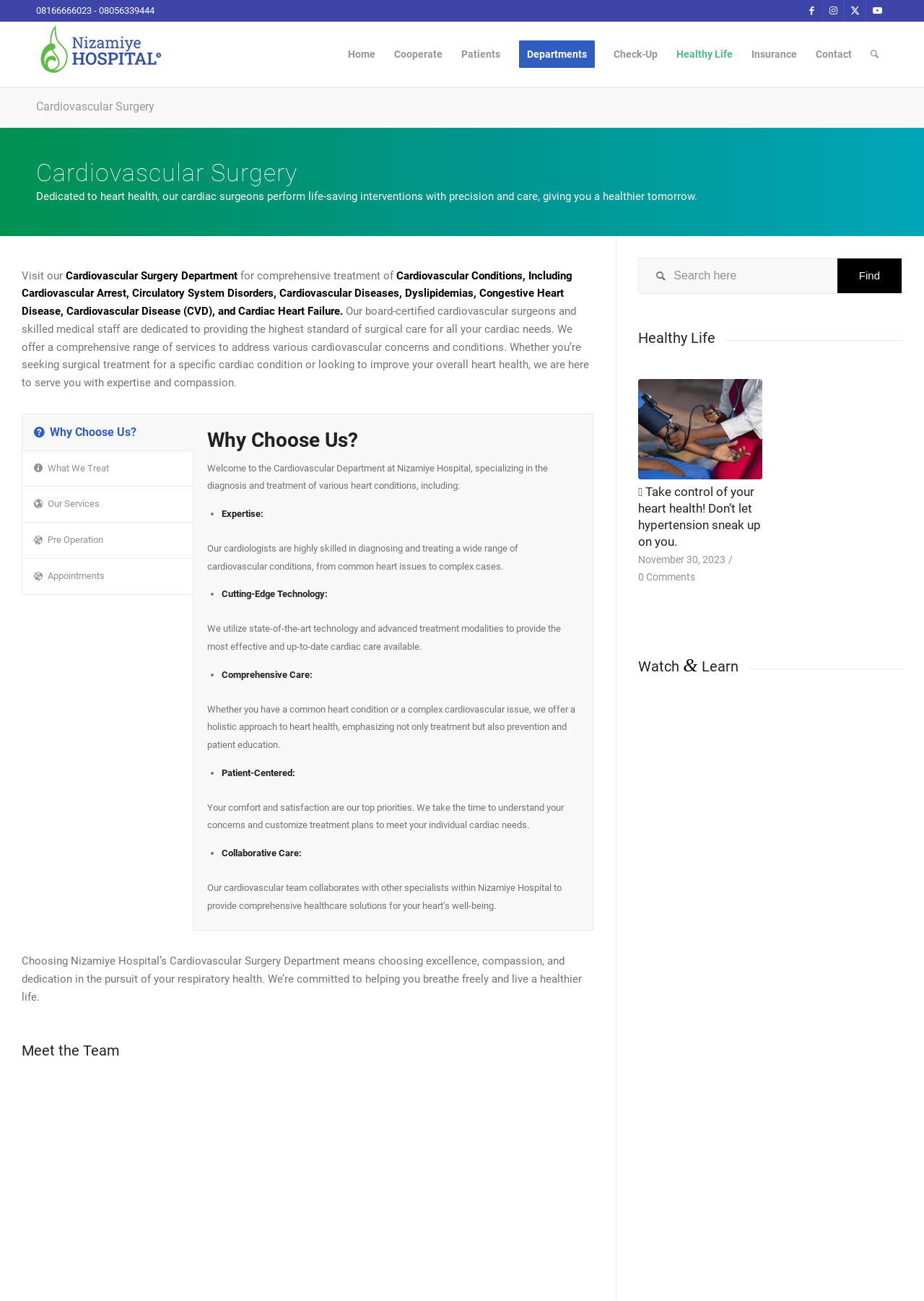Use a single word or phrase to answer the question: How many social media links are available?

4